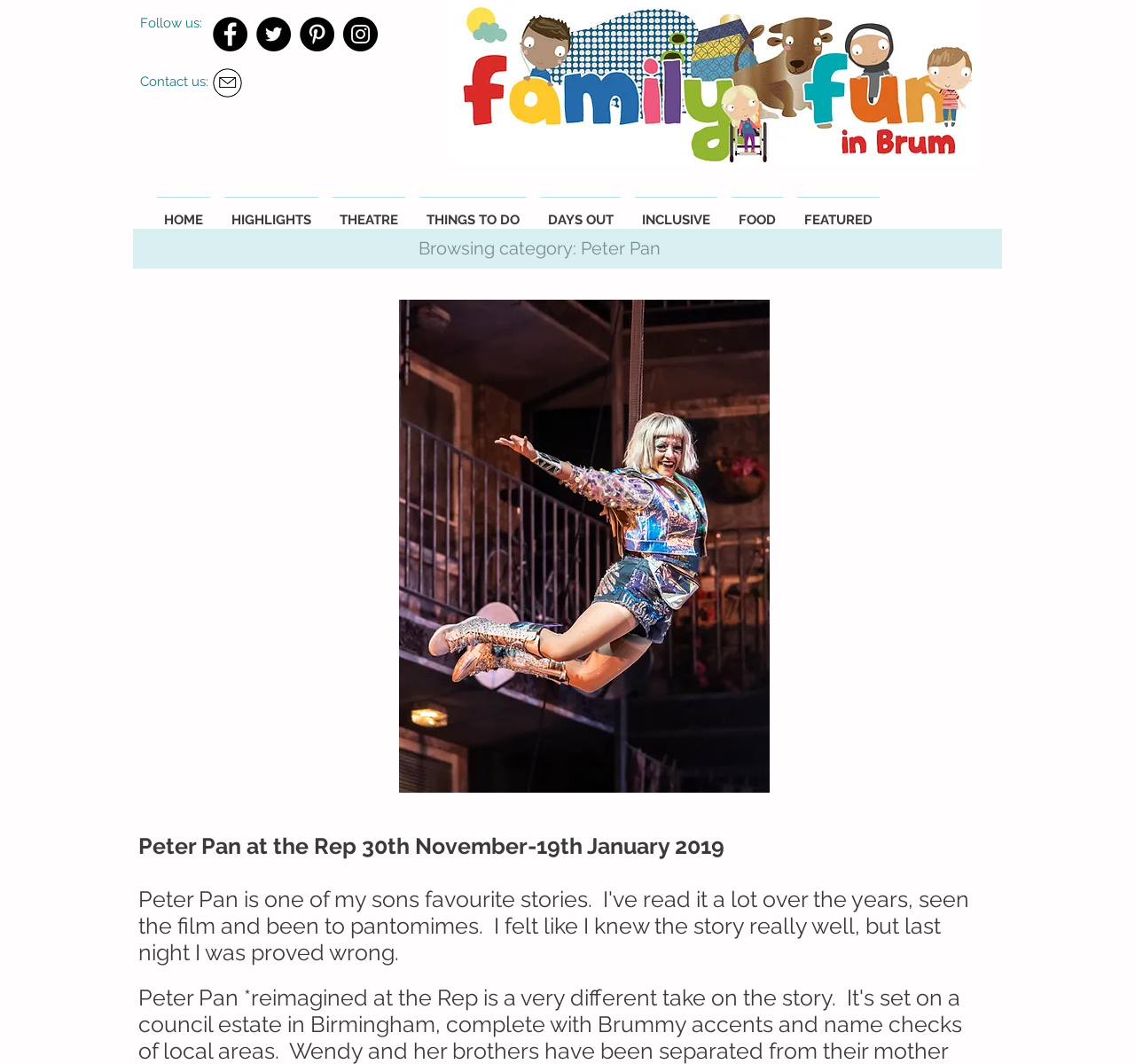How many navigation links are available?
Provide a well-explained and detailed answer to the question.

I counted the number of links under the navigation element, which are HOME, HIGHLIGHTS, THEATRE, THINGS TO DO, DAYS OUT, INCLUSIVE, FOOD, and FEATURED, so there are 8 navigation links available.